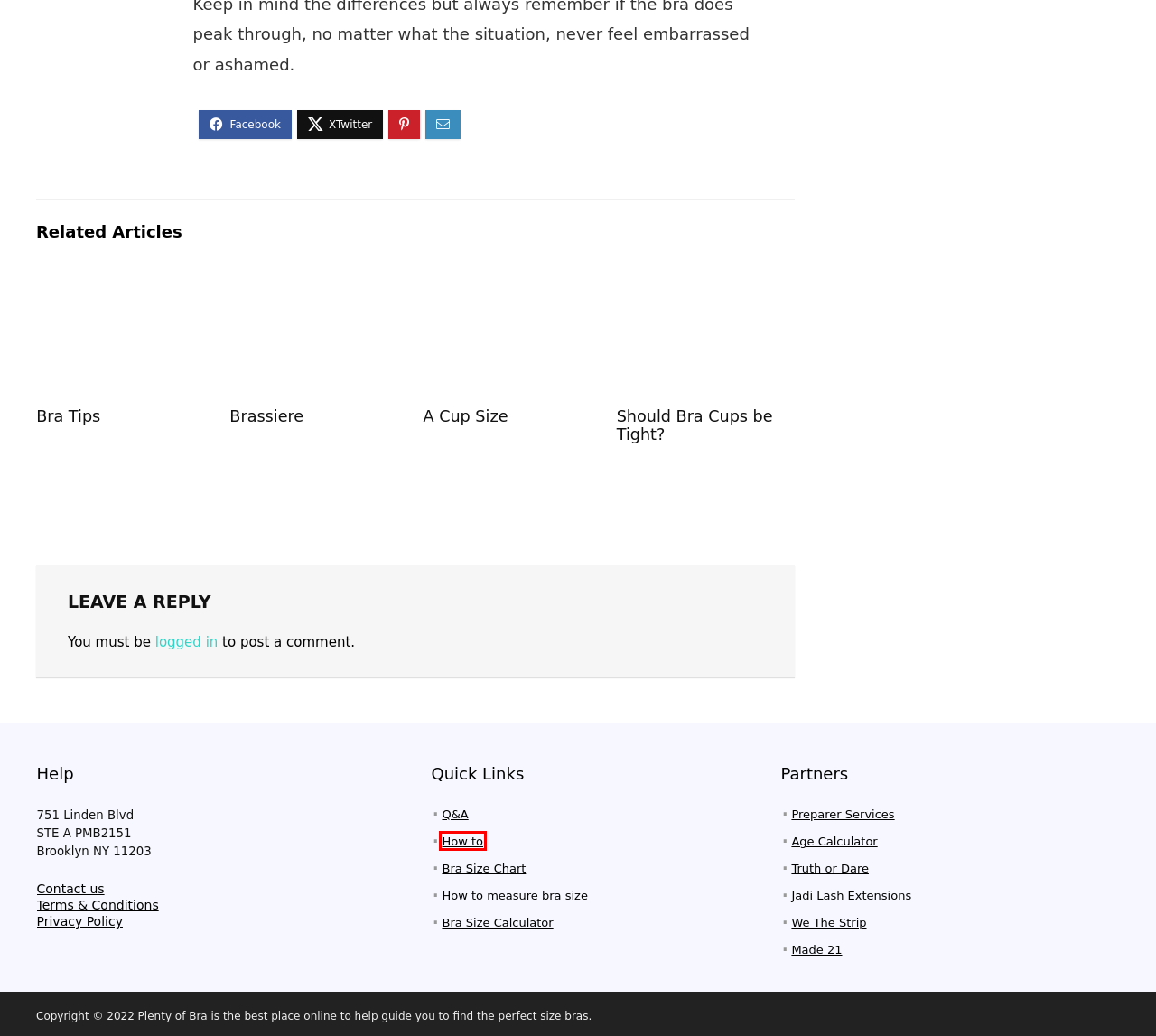Check out the screenshot of a webpage with a red rectangle bounding box. Select the best fitting webpage description that aligns with the new webpage after clicking the element inside the bounding box. Here are the candidates:
A. How To Measure Bra Size Step By Step Guide | Plentyofbra.com
B. Preparer Services - Top Document & Application Help
C. The Best Bra How-To Tutorials Online | Plentyofbra.com
D. Log In ‹ Plenty Of Bra — WordPress
E. Privacy Policy | Plenty Of Bra
F. Bra Size Chart - Find Your Right Bra Size | Plentyofbra.com
G. Top 10 Best Strip Clubs Near Me - WeTheStrip
H. Jadi Lash Extensions Near Me | Bronx NY | Book Now

C